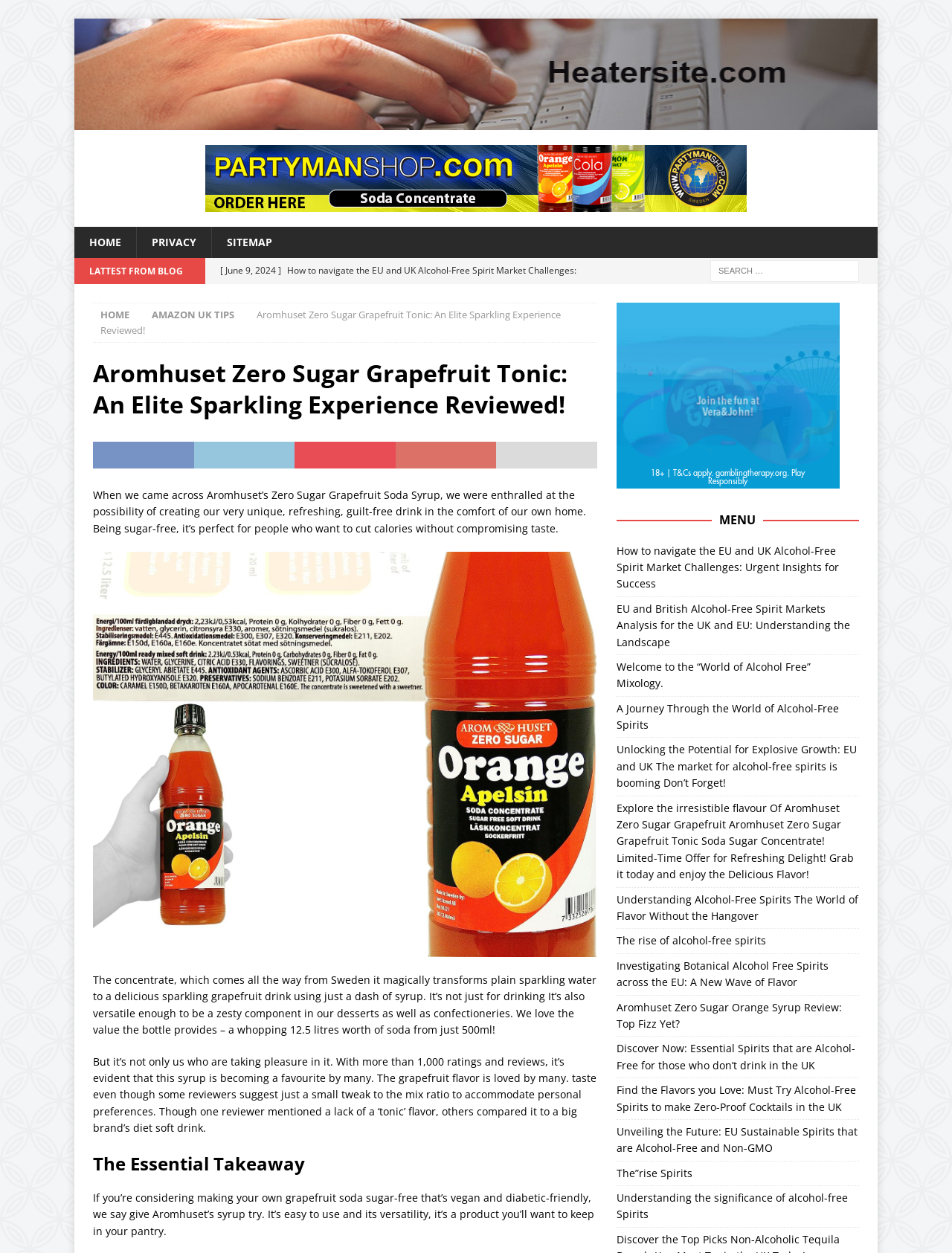Please find the bounding box coordinates of the element's region to be clicked to carry out this instruction: "Enter Email".

None